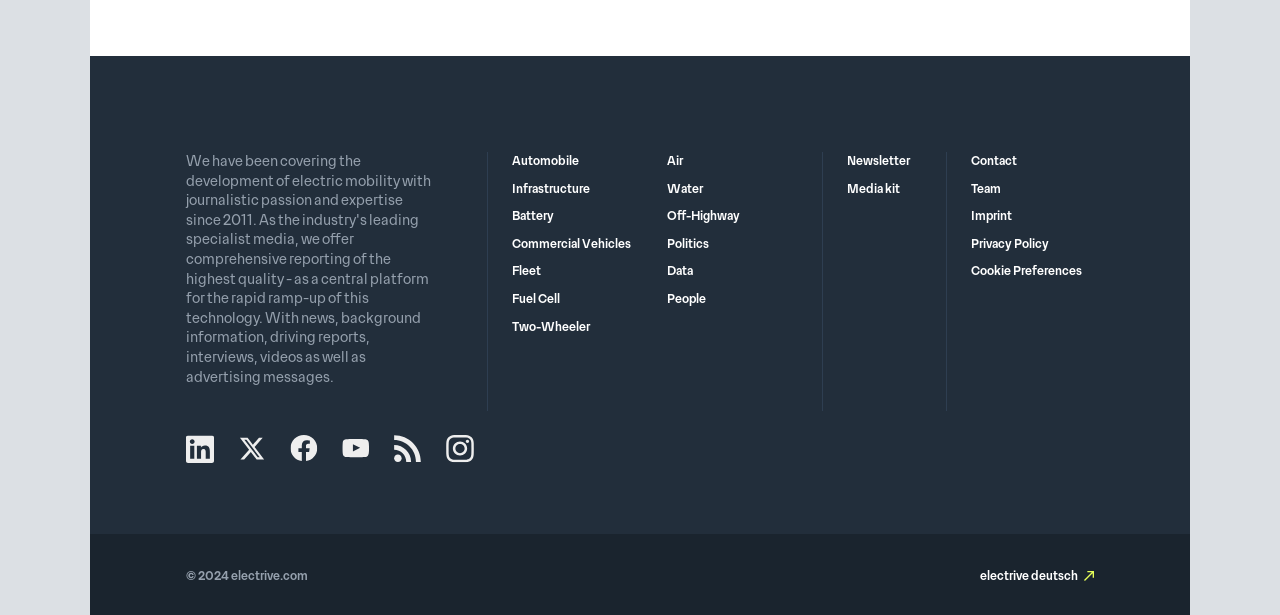Find the bounding box coordinates of the UI element according to this description: "Media kit".

[0.662, 0.294, 0.703, 0.321]